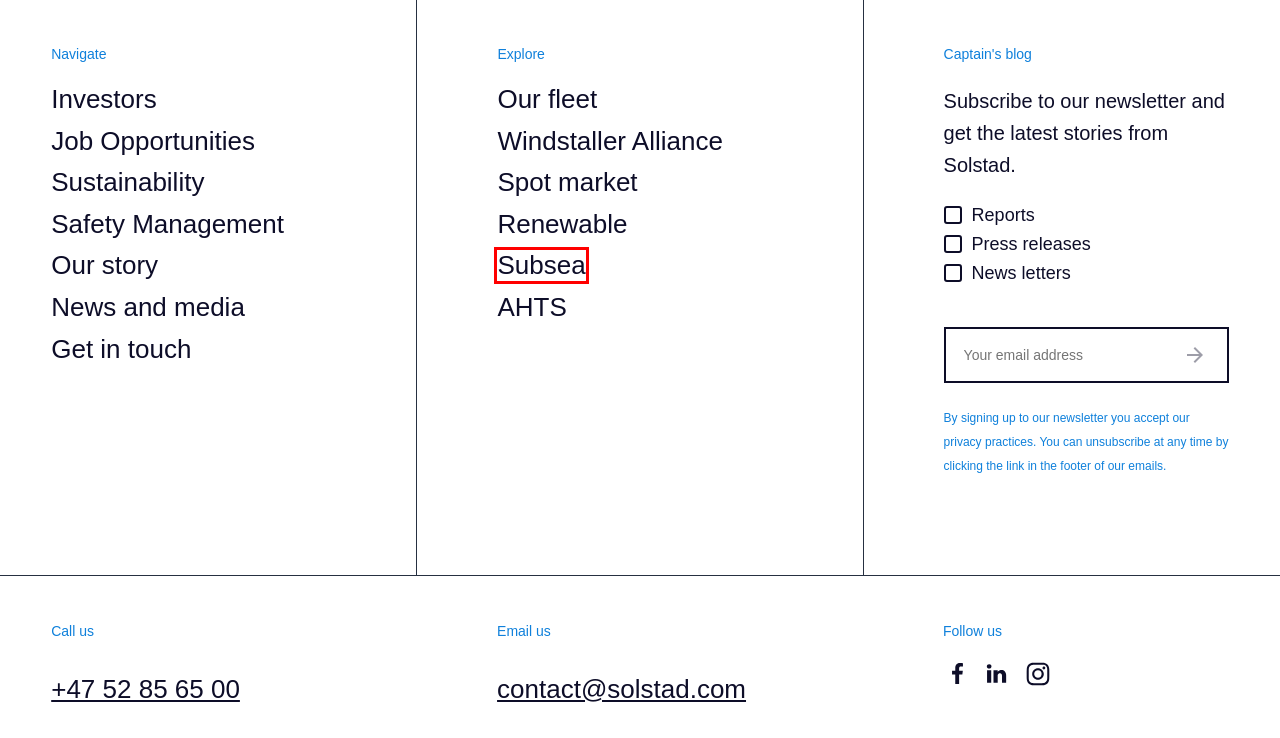Examine the screenshot of a webpage with a red bounding box around a UI element. Your task is to identify the webpage description that best corresponds to the new webpage after clicking the specified element. The given options are:
A. Solstad - Explore Chartering and spot
B. AHTS Archives - Solstad
C. Subsea Archives - Solstad
D. Solstad - Sustainability
E. Renewable Archives - Solstad
F. Solstad - Investors Relations
G. Solstad - Get in touch with us
H. Build your future at Solstad

C